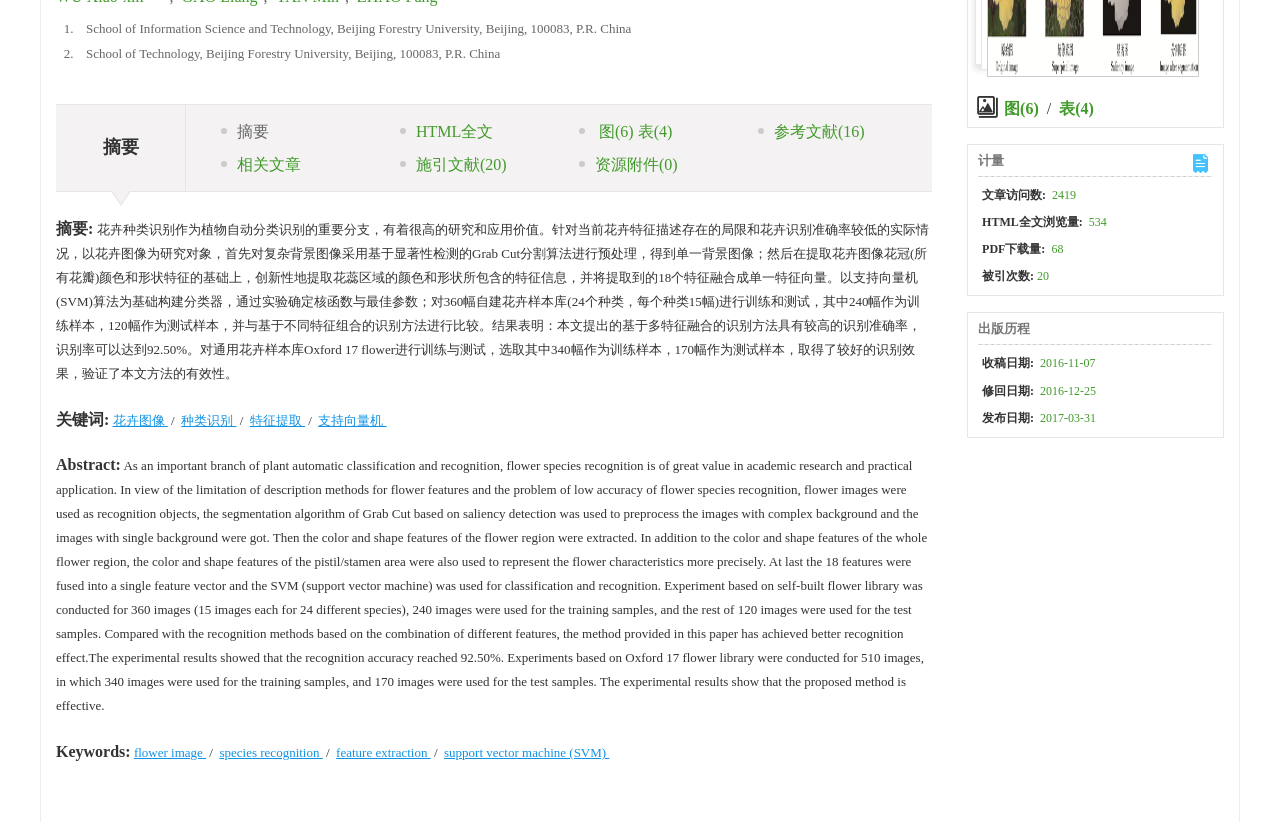Predict the bounding box of the UI element based on this description: "feature extraction".

[0.263, 0.907, 0.336, 0.925]